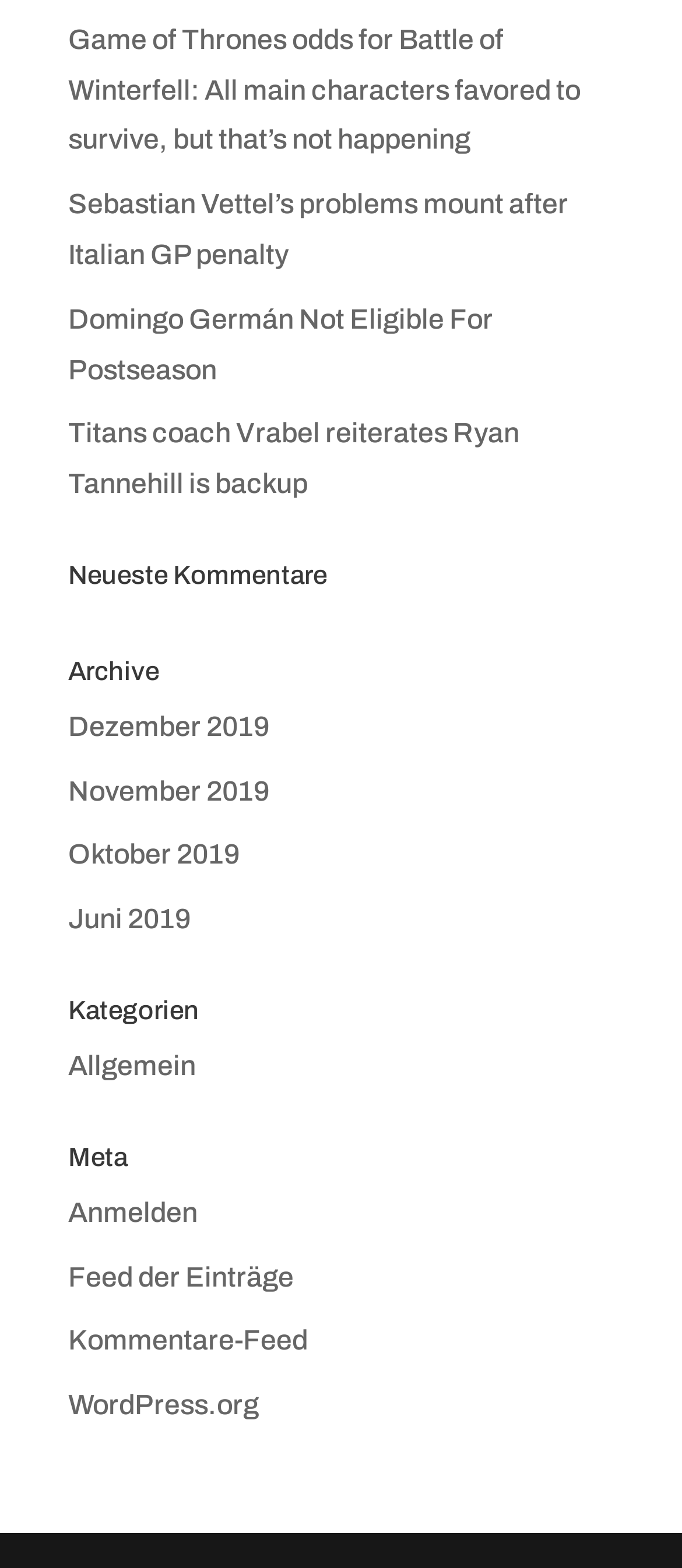What is the title of the latest comment?
We need a detailed and meticulous answer to the question.

I looked for the heading element with the text 'Neueste Kommentare' which is located at the top of the webpage, indicating it is the title of the latest comment section.